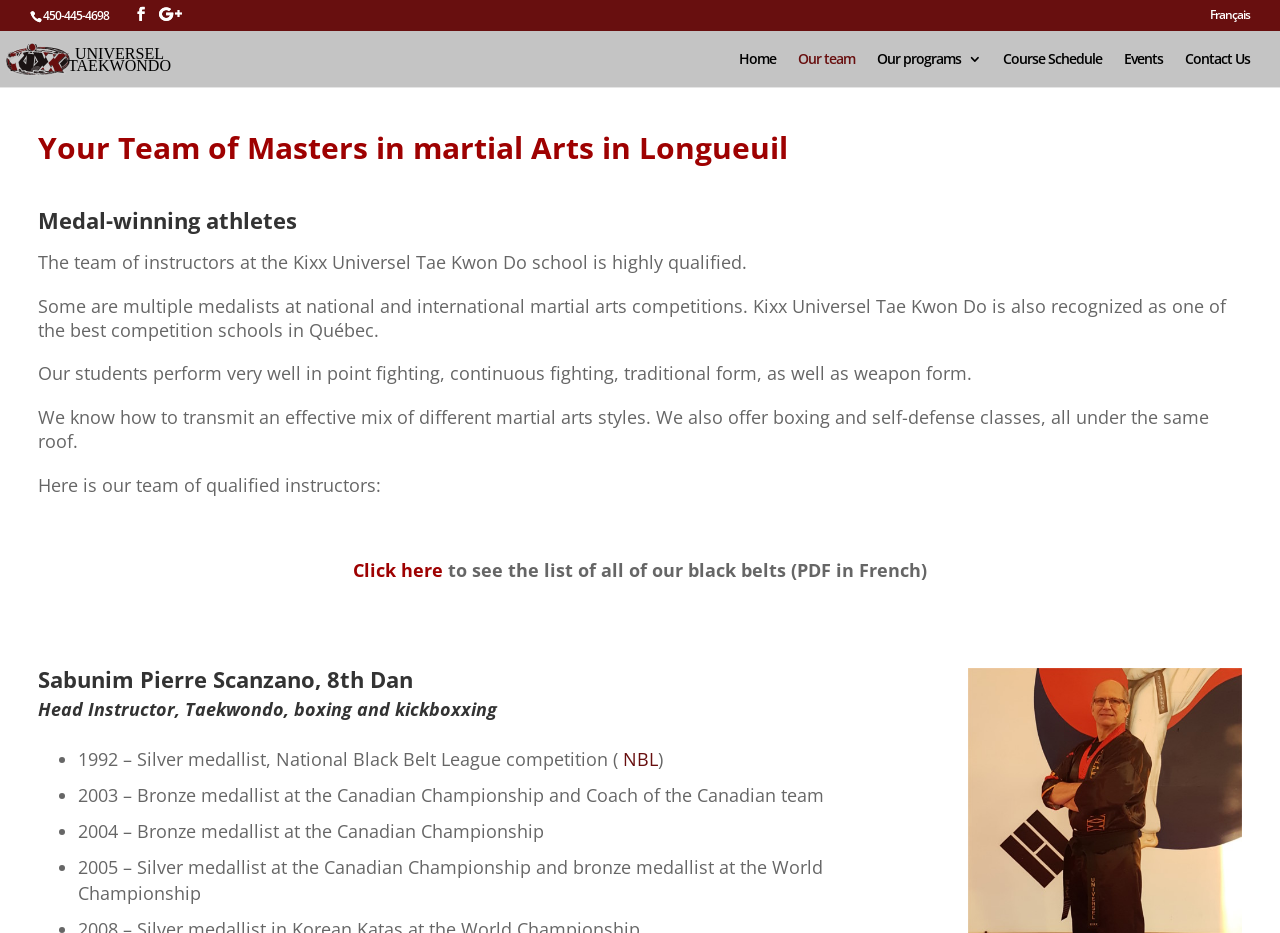Show the bounding box coordinates for the element that needs to be clicked to execute the following instruction: "Search for something". Provide the coordinates in the form of four float numbers between 0 and 1, i.e., [left, top, right, bottom].

[0.053, 0.033, 0.953, 0.035]